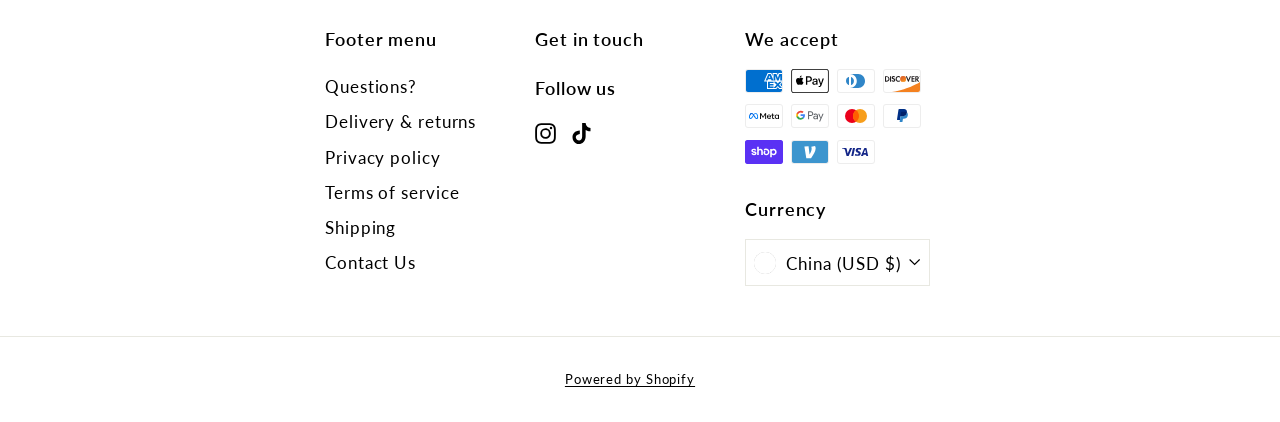Please mark the clickable region by giving the bounding box coordinates needed to complete this instruction: "Follow us on Instagram".

[0.418, 0.28, 0.434, 0.344]